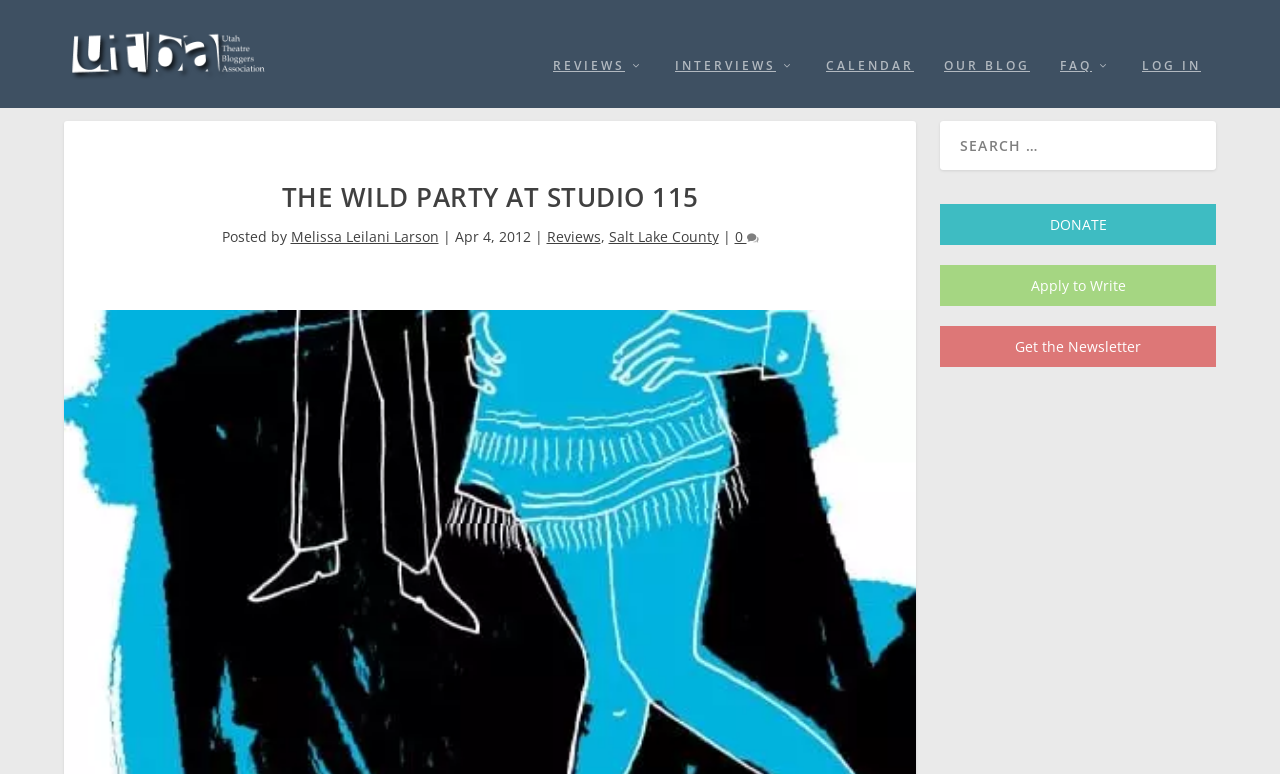Who is the author of the article?
Use the screenshot to answer the question with a single word or phrase.

Melissa Leilani Larson